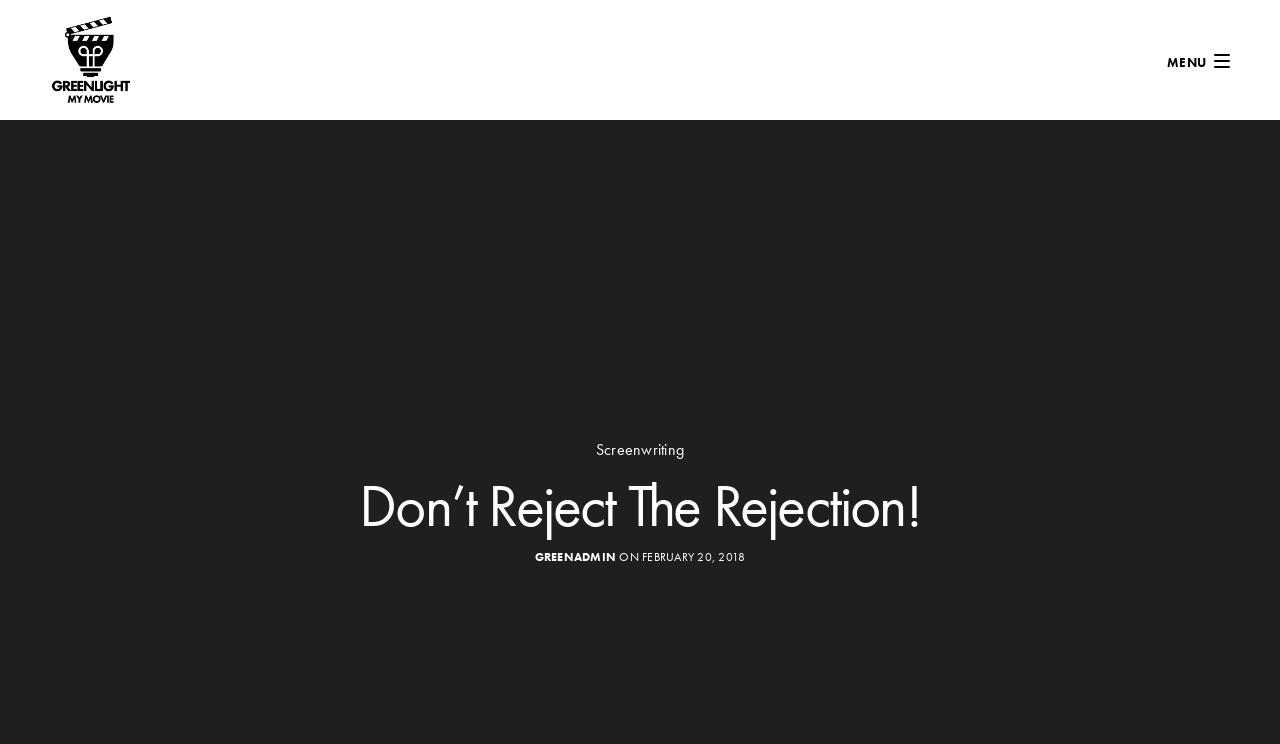Based on the visual content of the image, answer the question thoroughly: What is the title of the article?

The title of the article can be found in the header section, where the heading 'Don’t Reject The Rejection!' is displayed.